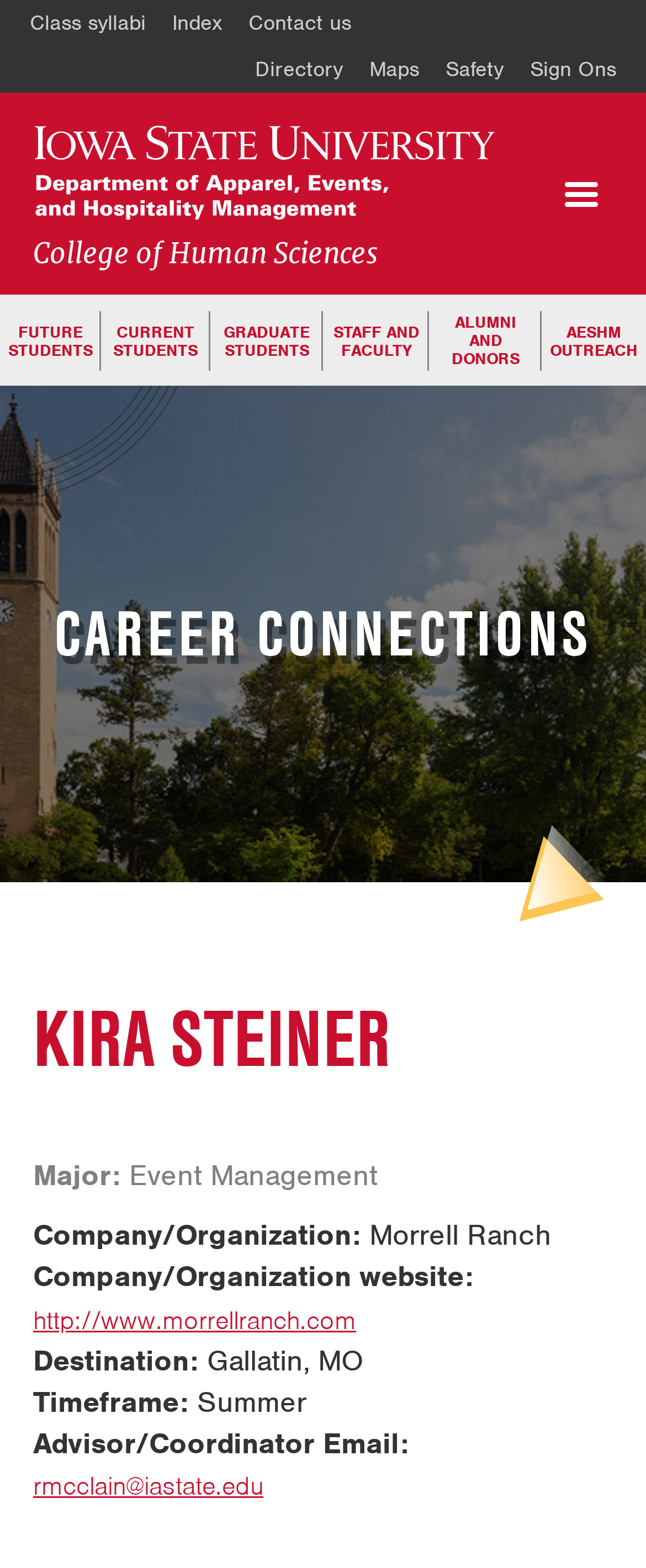Based on the element description Open Mobile Menu, identify the bounding box coordinates for the UI element. The coordinates should be in the format (top-left x, top-left y, bottom-right x, bottom-right y) and within the 0 to 1 range.

[0.8, 0.114, 1.0, 0.133]